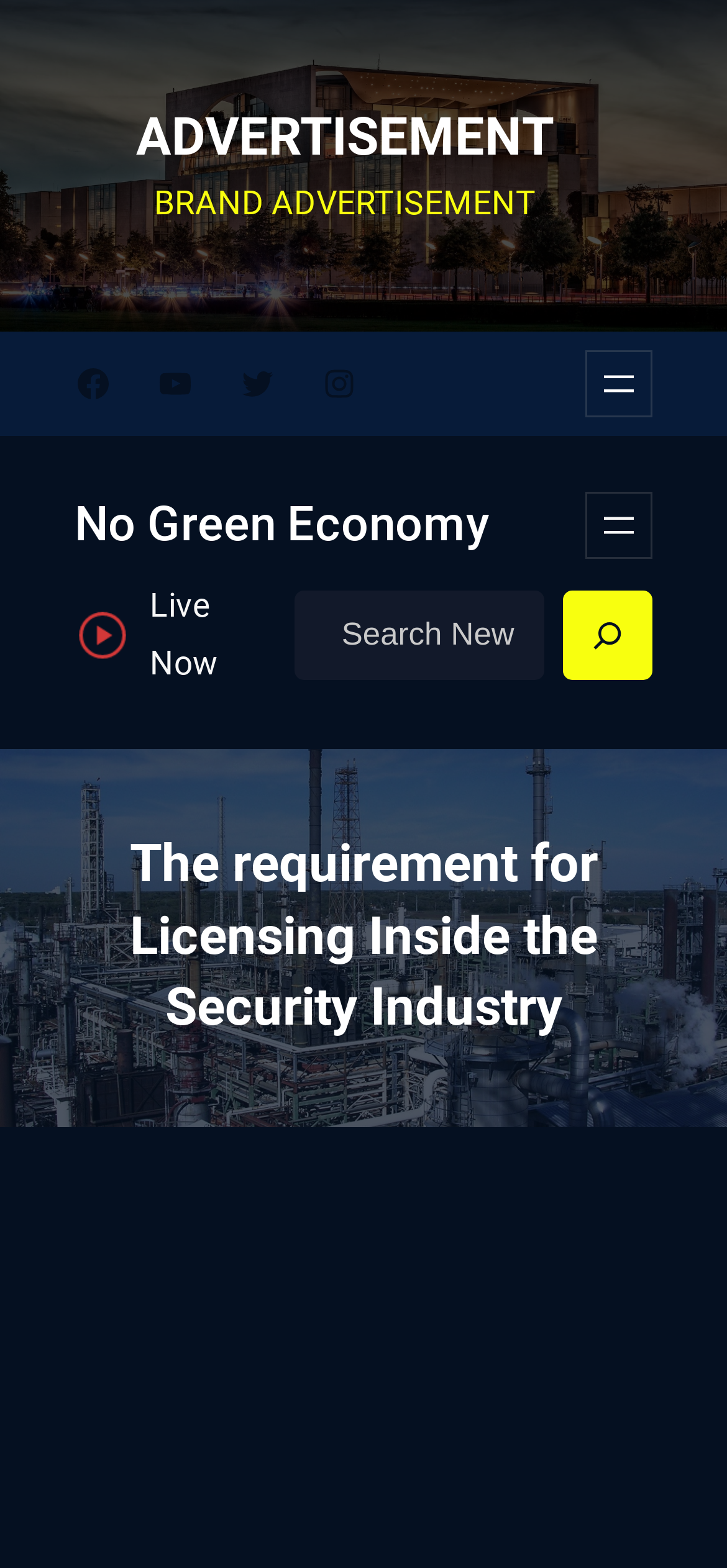Find and generate the main title of the webpage.

No Green Economy